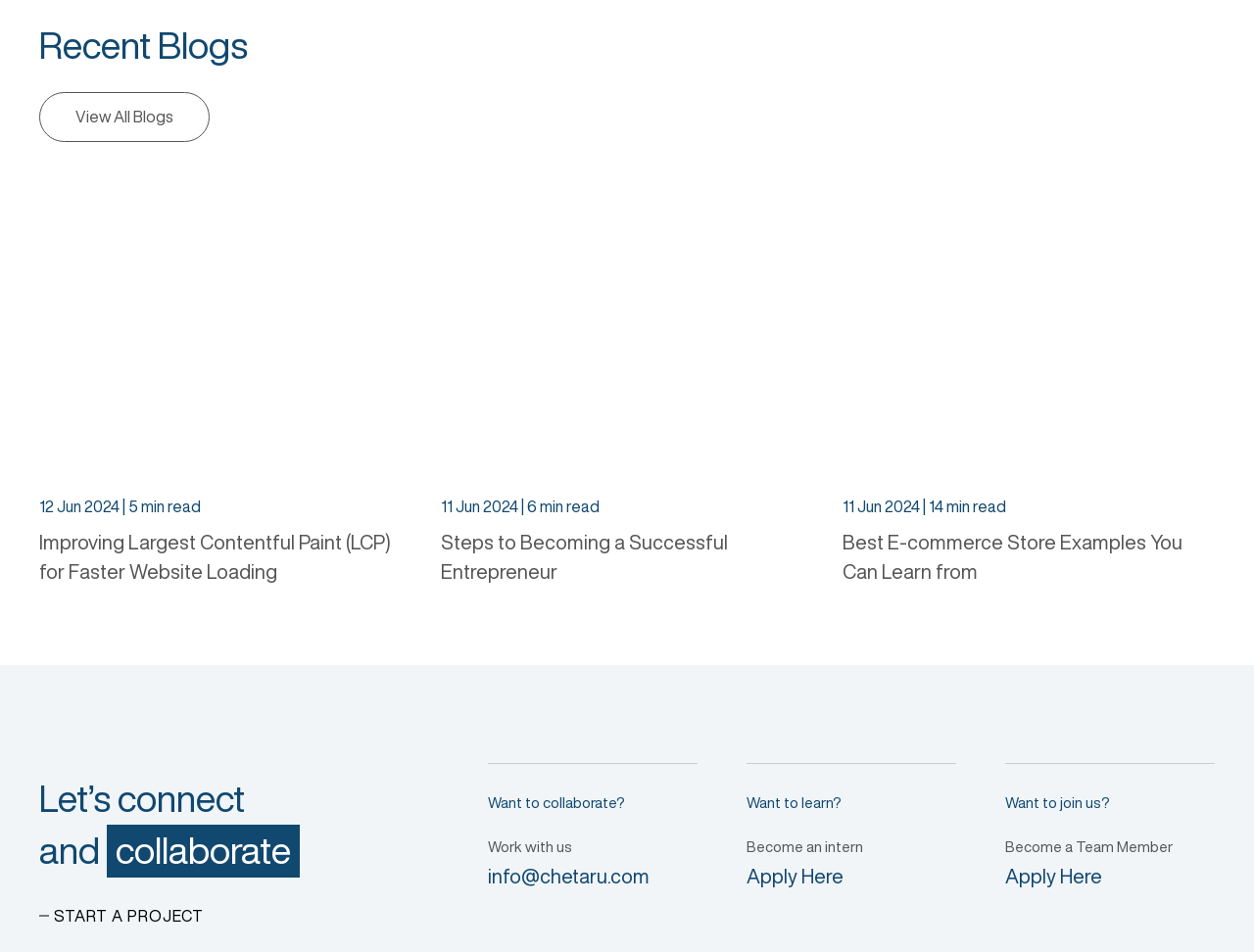Find the bounding box coordinates of the element I should click to carry out the following instruction: "Explore e-commerce store examples".

[0.672, 0.206, 0.969, 0.489]